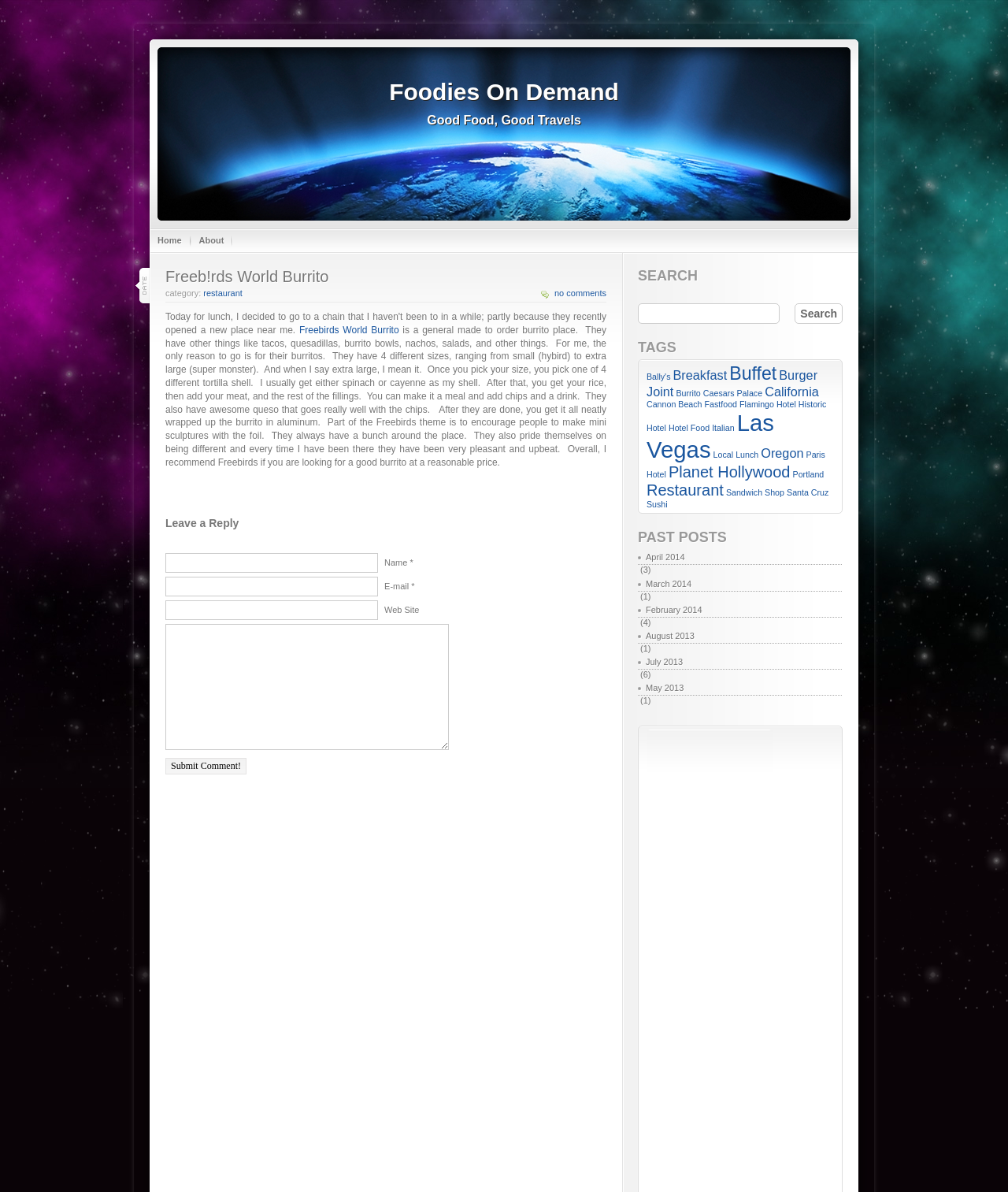Please analyze the image and provide a thorough answer to the question:
What is the name of the restaurant being reviewed?

The name of the restaurant being reviewed can be found in the heading 'Freeb!rds World Burrito' which is located at the top of the webpage, and also in the link 'Freebirds World Burrito' which is located in the middle of the webpage.